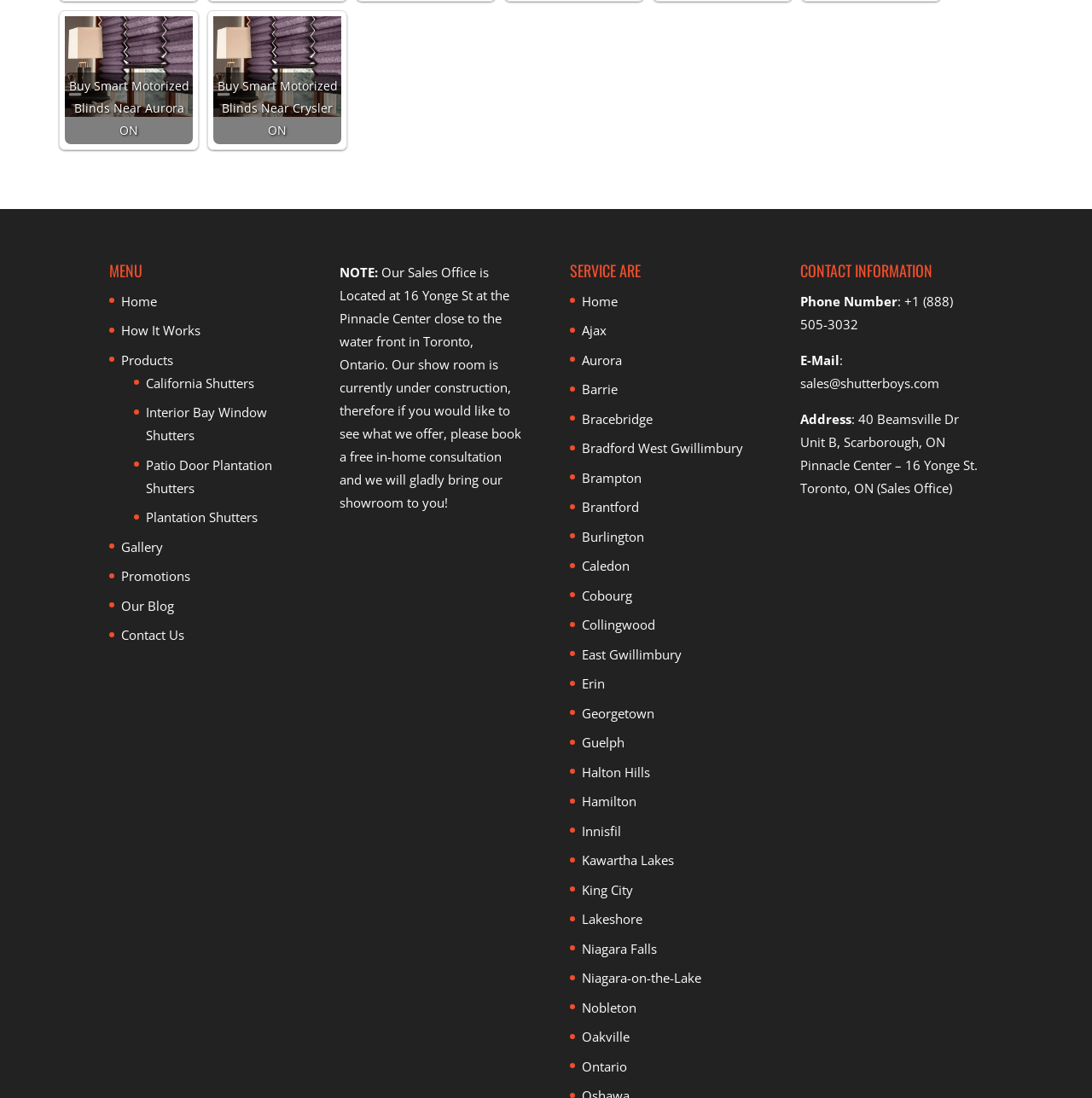Determine the bounding box coordinates of the element that should be clicked to execute the following command: "Book a free in-home consultation".

[0.311, 0.387, 0.477, 0.424]